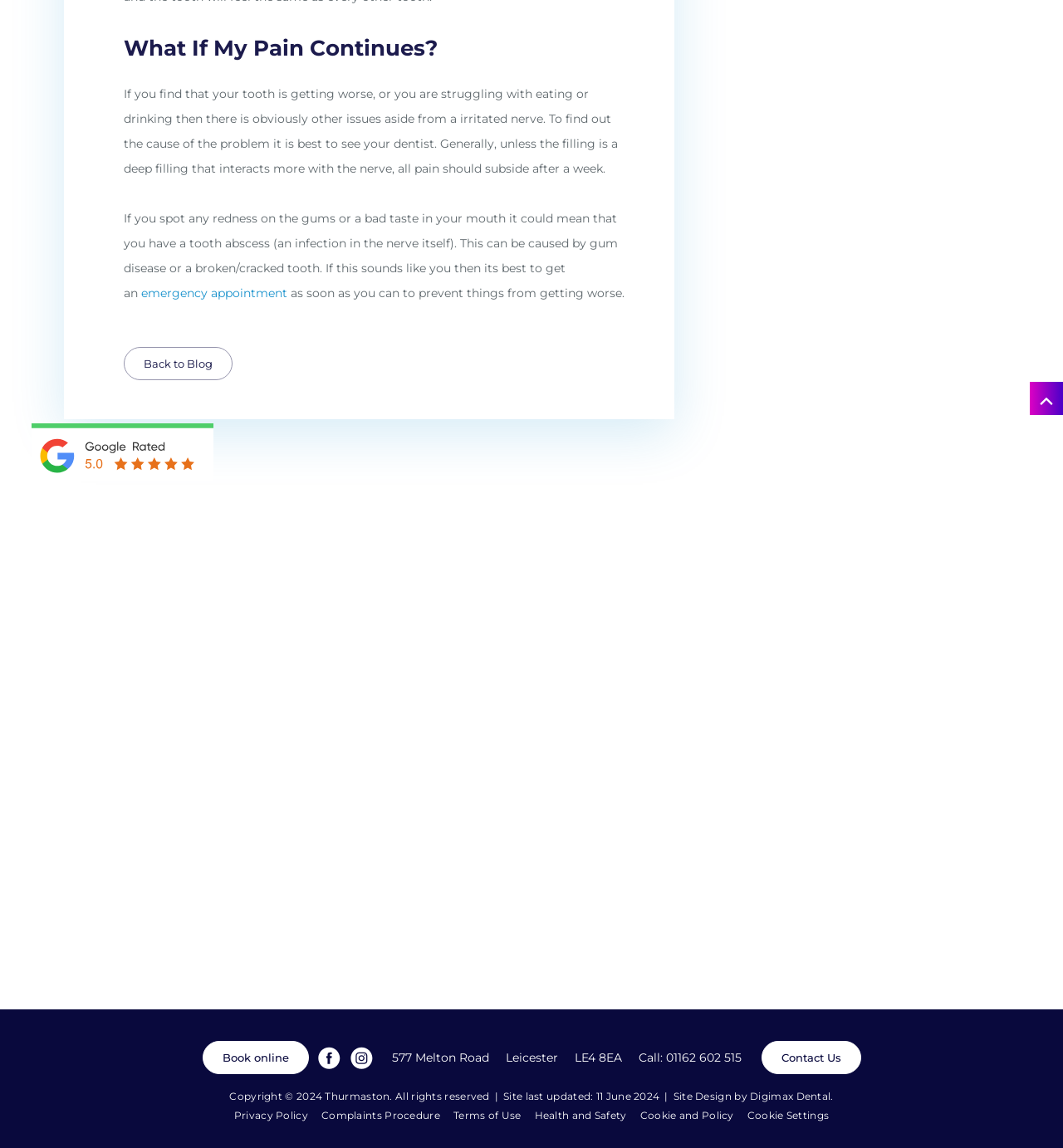Find the bounding box coordinates of the clickable region needed to perform the following instruction: "Call 01162 602 515". The coordinates should be provided as four float numbers between 0 and 1, i.e., [left, top, right, bottom].

[0.626, 0.481, 0.697, 0.494]